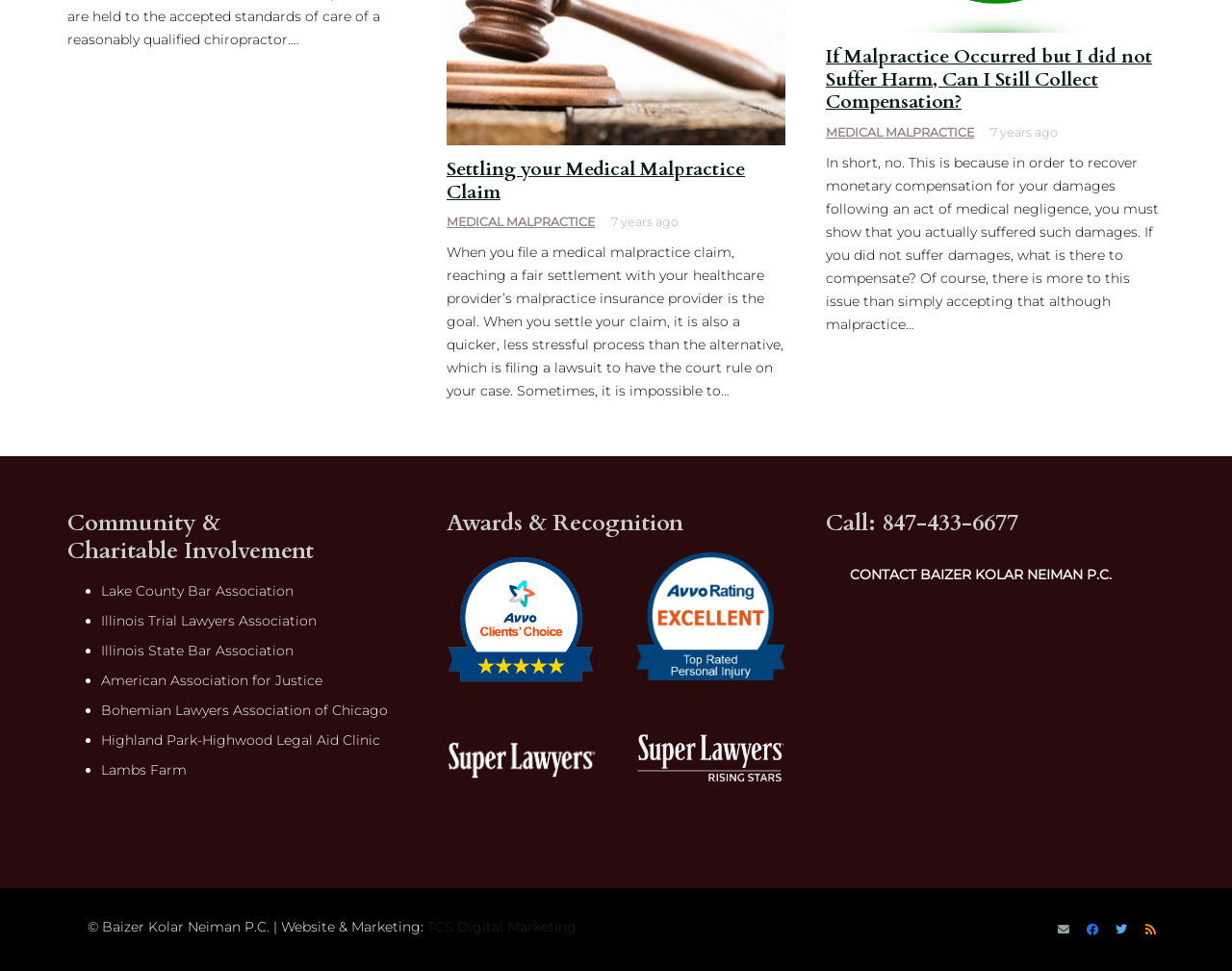Identify the coordinates of the bounding box for the element that must be clicked to accomplish the instruction: "Contact Baizer Kolar Neiman P.C.".

[0.67, 0.573, 0.922, 0.611]